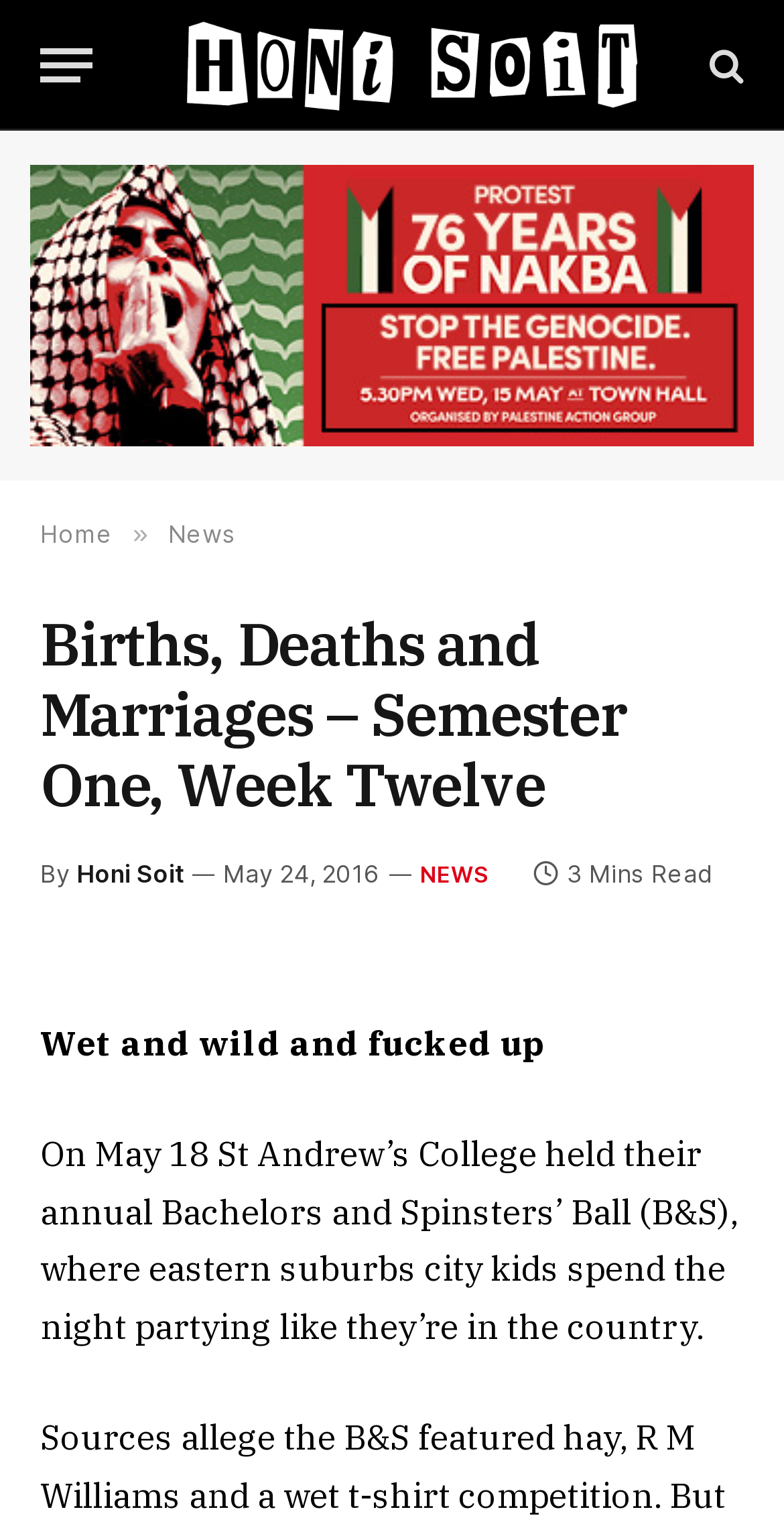Write a detailed summary of the webpage, including text, images, and layout.

The webpage appears to be an article from Honi Soit, a publication, with the title "Births, Deaths and Marriages – Semester One, Week Twelve". At the top left, there is a button labeled "Menu". Next to it, there is a link to the Honi Soit website, accompanied by an image with the same name. On the top right, there is a link with a search icon.

Below the top section, there are several links, including "Nakba-mobile", "Home", and "News", with a "»" symbol separating the "Home" and "News" links. The main article title, "Births, Deaths and Marriages – Semester One, Week Twelve", is a heading that spans almost the entire width of the page.

The article's metadata is displayed below the title, including the author, "By Honi Soit", and the publication date, "May 24, 2016". There is also a link to the "NEWS" section and an indication of the article's length, "3 Mins Read".

The article's content starts with a brief summary, "Wet and wild and fucked up", followed by a longer paragraph describing an event, the Bachelors and Spinsters’ Ball (B&S), held at St Andrew’s College.